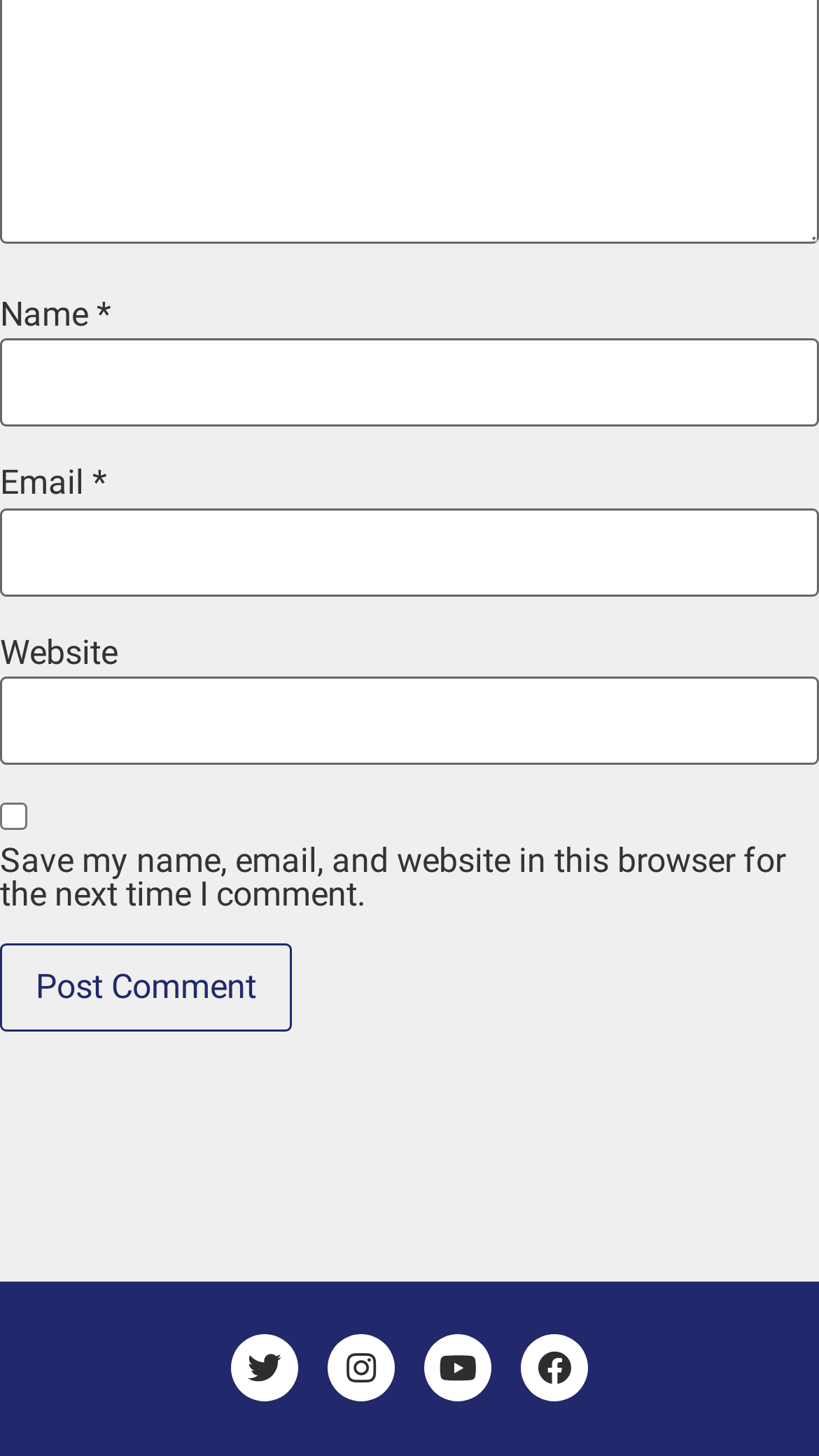How many social media links are present?
Using the details shown in the screenshot, provide a comprehensive answer to the question.

There are four social media links present on the webpage, which can be identified by their icons and text. The links are for Twitter, Instagram, Youtube, and Facebook, and they are located at the bottom of the page.